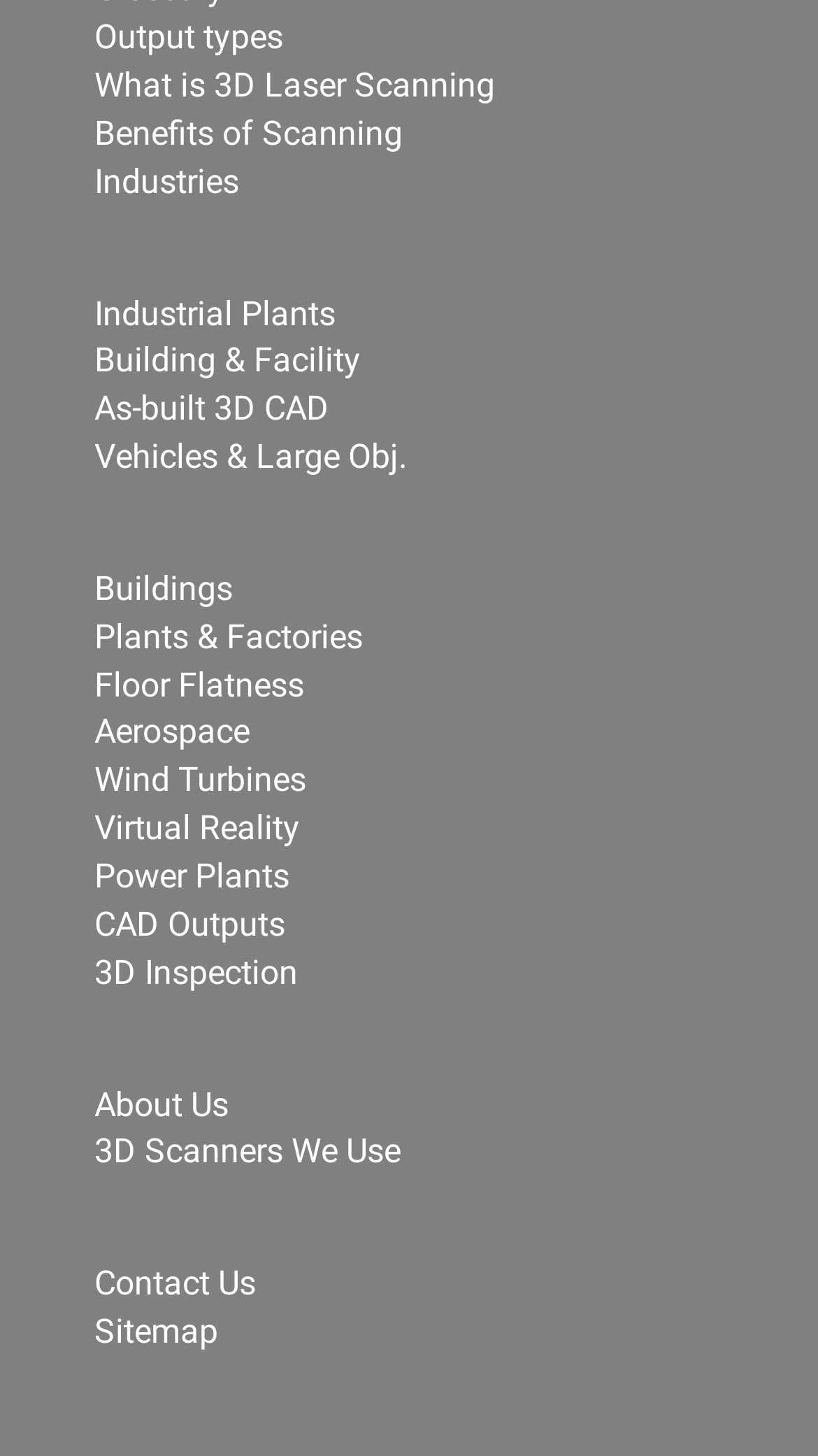How many links are related to industries on the webpage?
Look at the image and construct a detailed response to the question.

There are 6 links related to industries on the webpage, which are 'Industrial Plants', 'Building & Facility', 'Plants & Factories', 'Aerospace', 'Wind Turbines', and 'Power Plants'. These links are located in the middle section of the webpage.